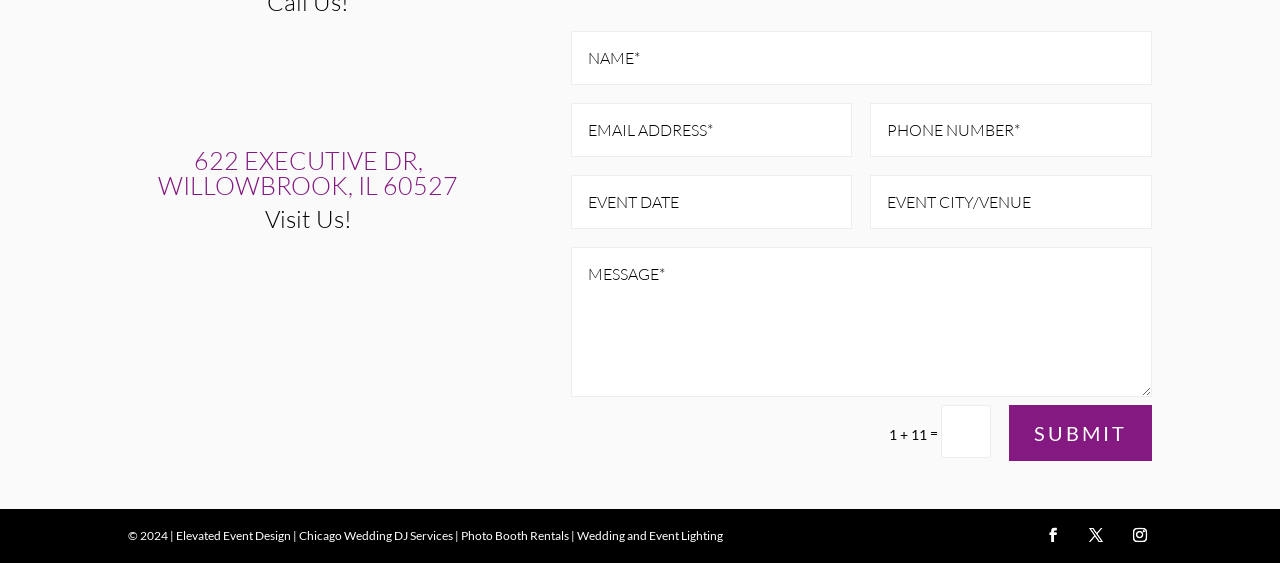Can you pinpoint the bounding box coordinates for the clickable element required for this instruction: "Follow on social media"? The coordinates should be four float numbers between 0 and 1, i.e., [left, top, right, bottom].

[0.881, 0.932, 0.9, 0.974]